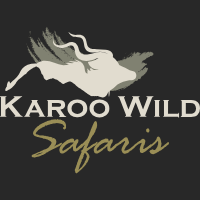What is the color of the background?
Based on the image, answer the question in a detailed manner.

The logo is set against a dark background, allowing the elements to stand out vividly, making it an inviting representation of the company's nature-driven ethos.